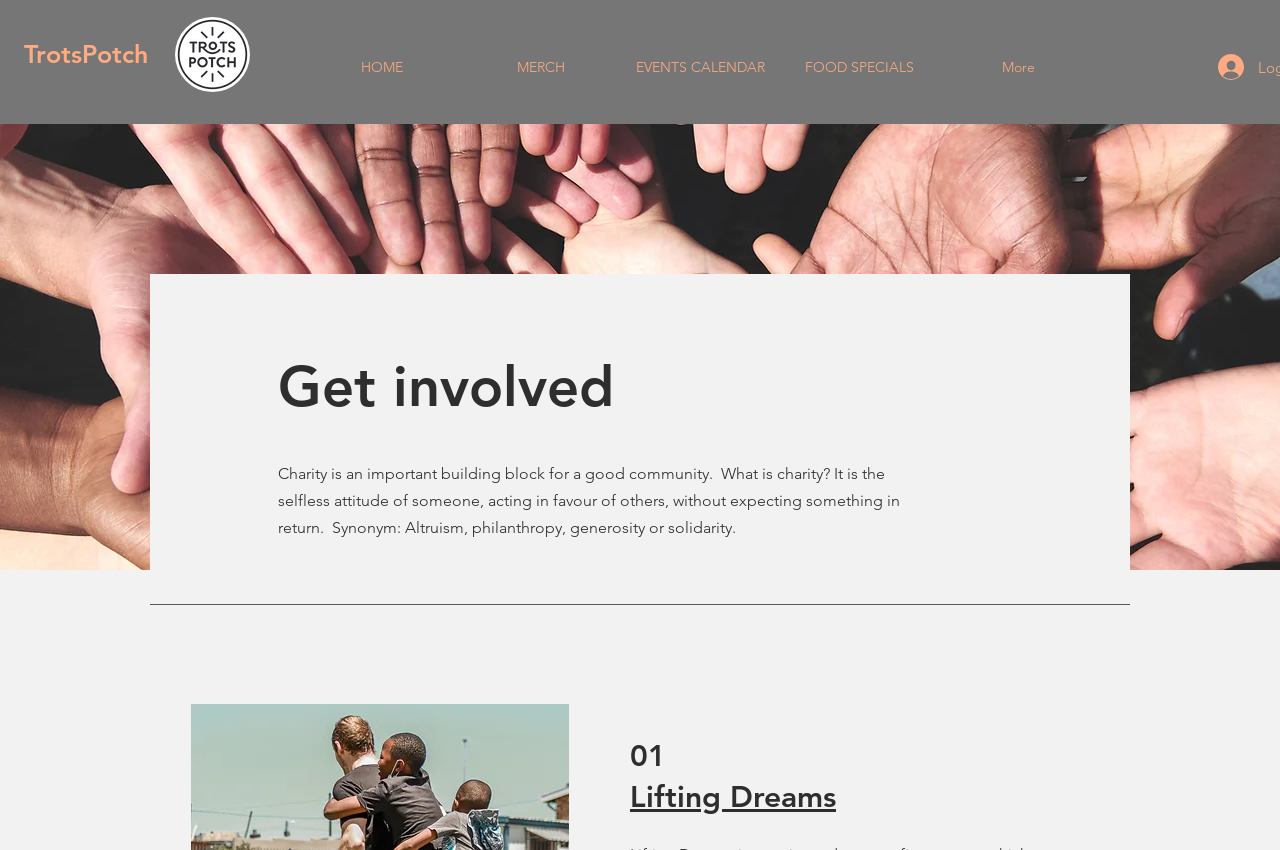Craft a detailed narrative of the webpage's structure and content.

The webpage is titled "RAAK BETROKKE | TrotsPotch" and features a logo image of TrotsPotch on the top left corner. Below the logo, there is a navigation menu labeled "Site" that spans across the top of the page, containing five links: "HOME", "MERCH", "EVENTS CALENDAR", "FOOD SPECIALS", and "More". 

On the top right corner, there is a "Log In" button accompanied by a small image. 

The main content of the page is divided into two sections. The first section features a large image with the title "Helping Hands" that takes up most of the page's width. Above this image, there is a heading that reads "Get involved". 

Below the "Get involved" heading, there is a paragraph of text that explains the concept of charity, describing it as a selfless attitude that benefits others without expecting anything in return. The text also provides synonyms for charity, including altruism, philanthropy, generosity, and solidarity.

The second section of the main content features a heading that reads "Lifting Dreams" and is accompanied by a link with the same title. Above this section, there is a small text that reads "01".